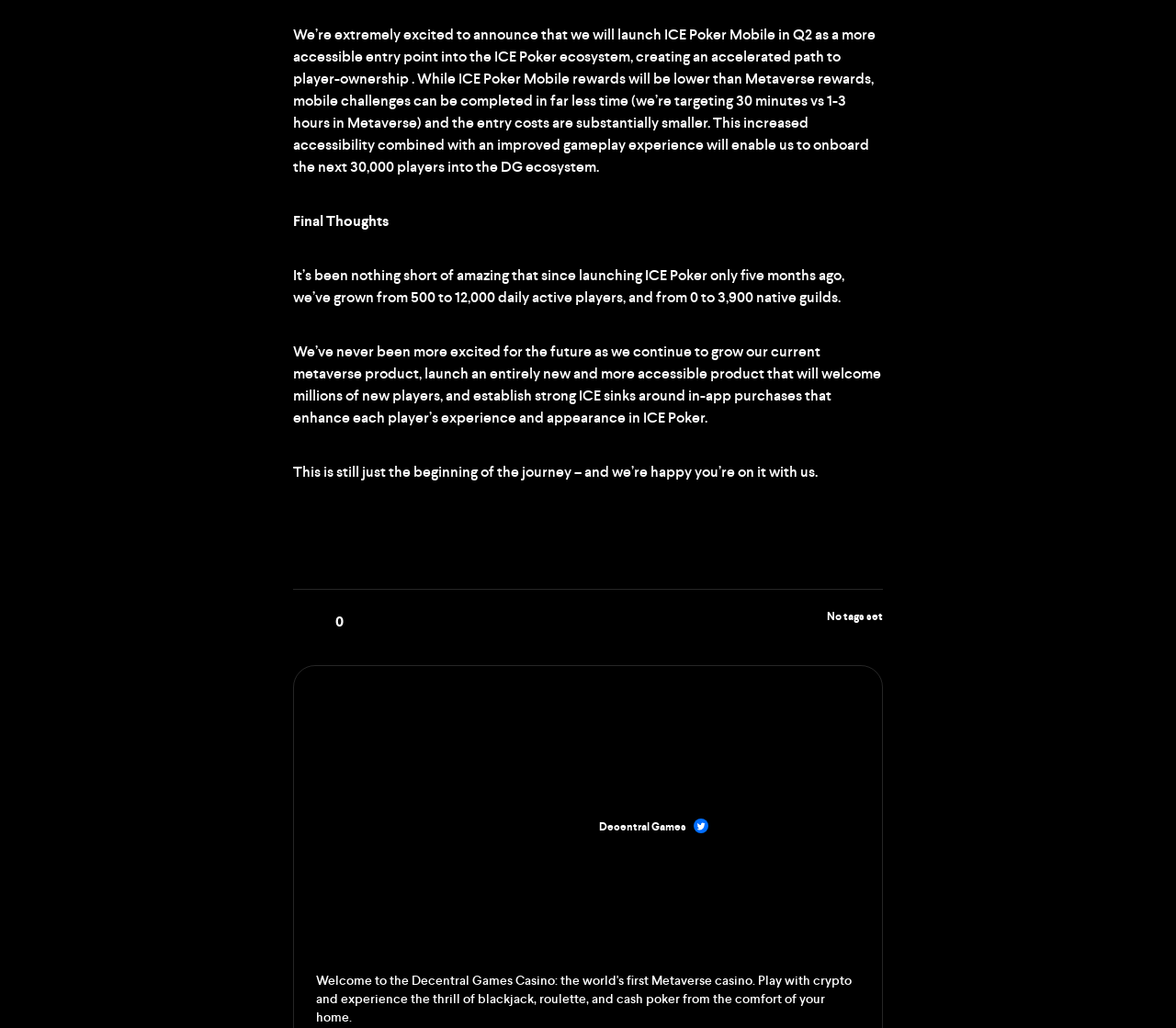What is the target number of new players to onboard into the DG ecosystem?
Please provide a single word or phrase as your answer based on the screenshot.

30,000